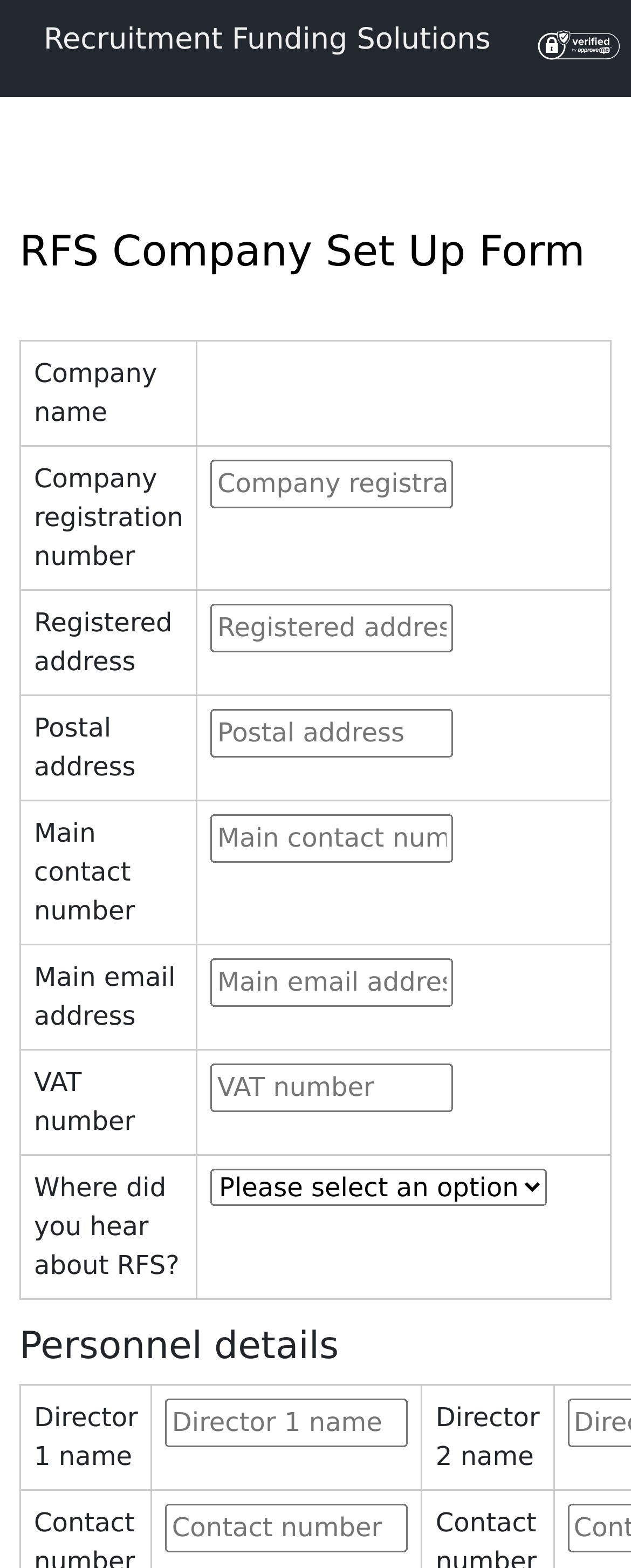Please identify the bounding box coordinates of the element's region that should be clicked to execute the following instruction: "Enter company name". The bounding box coordinates must be four float numbers between 0 and 1, i.e., [left, top, right, bottom].

[0.032, 0.217, 0.312, 0.284]